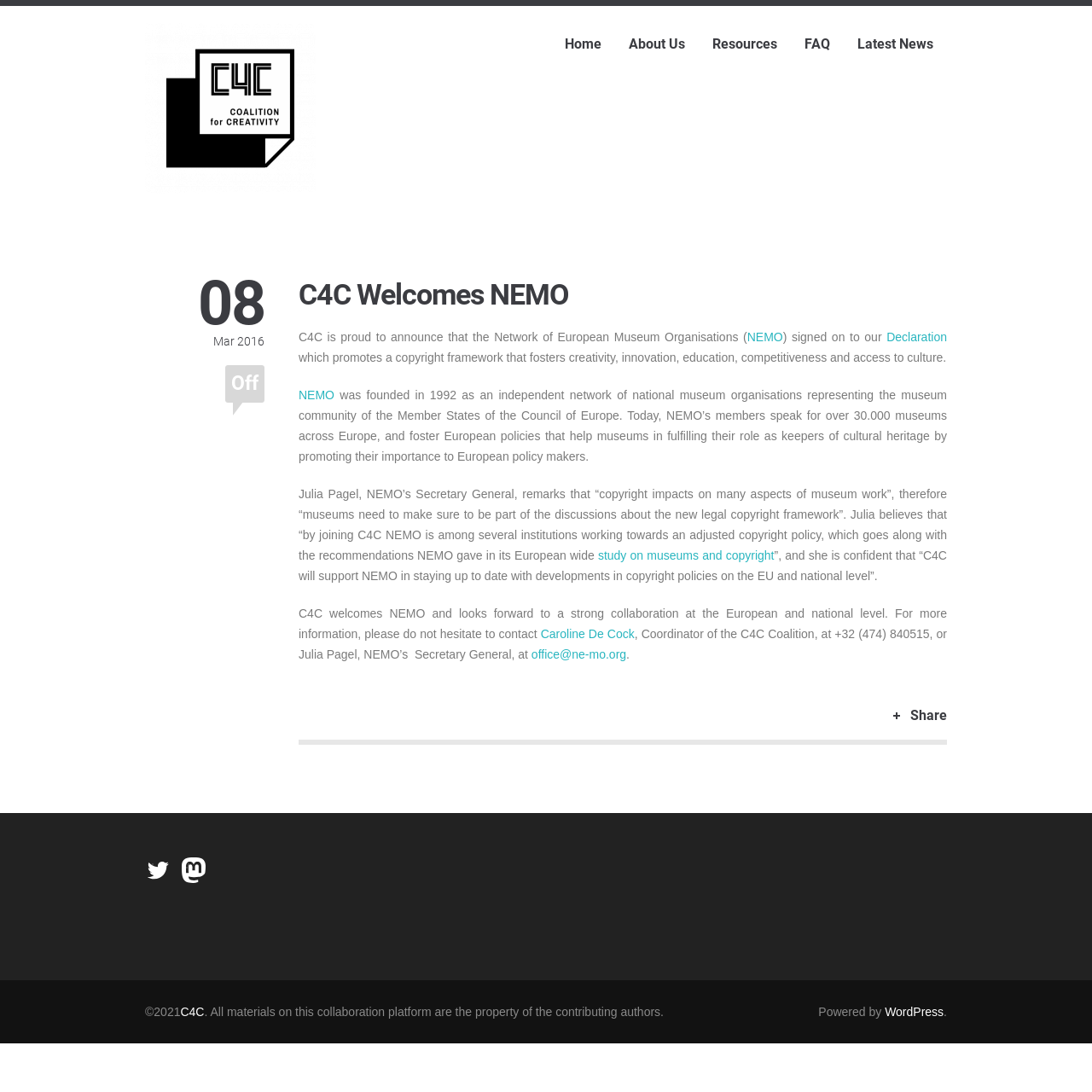Kindly provide the bounding box coordinates of the section you need to click on to fulfill the given instruction: "Go to the Southern Sustainable Agriculture Research and Education page".

None